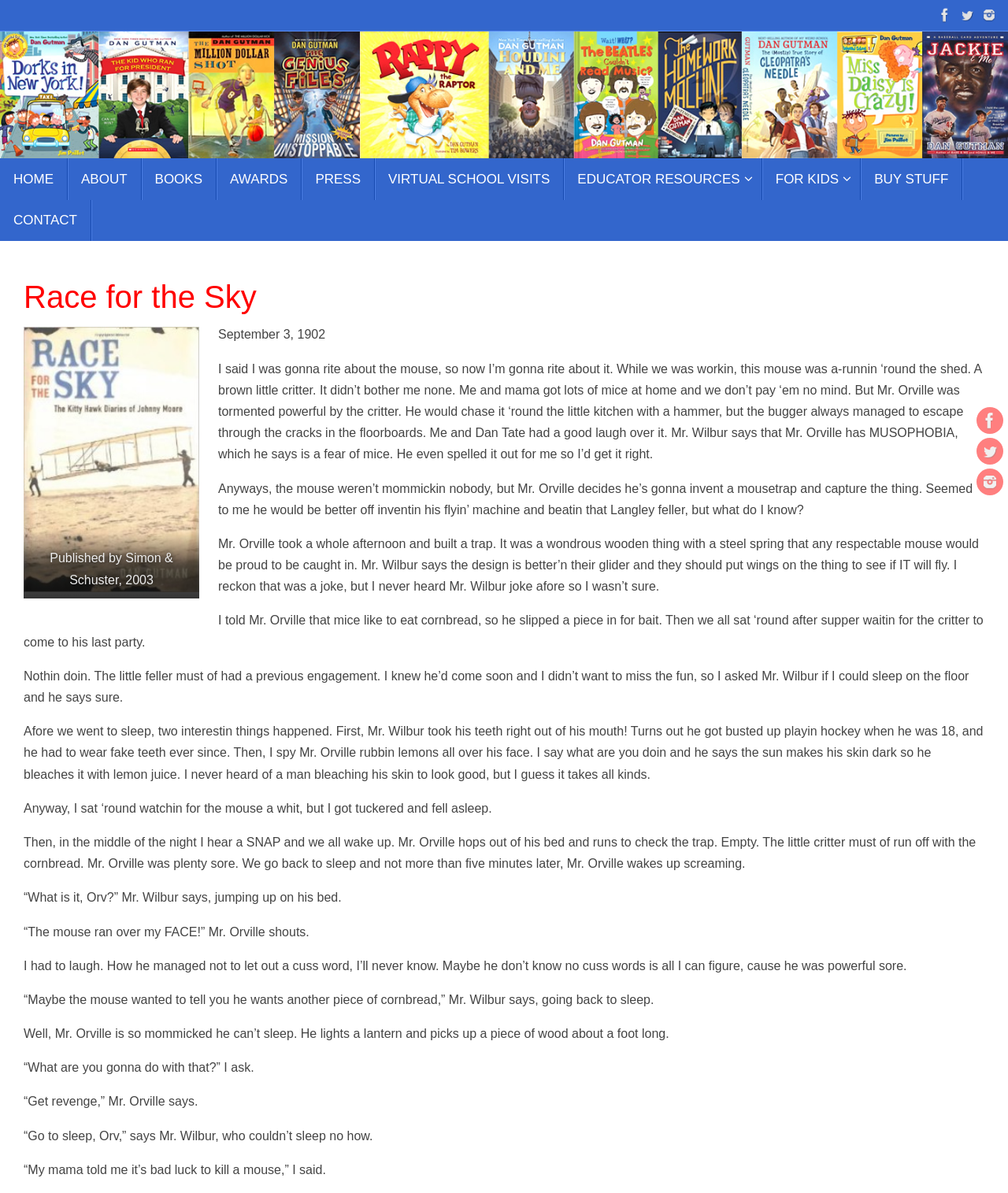Locate the bounding box coordinates of the clickable area needed to fulfill the instruction: "Click on the ABOUT link".

[0.067, 0.133, 0.14, 0.167]